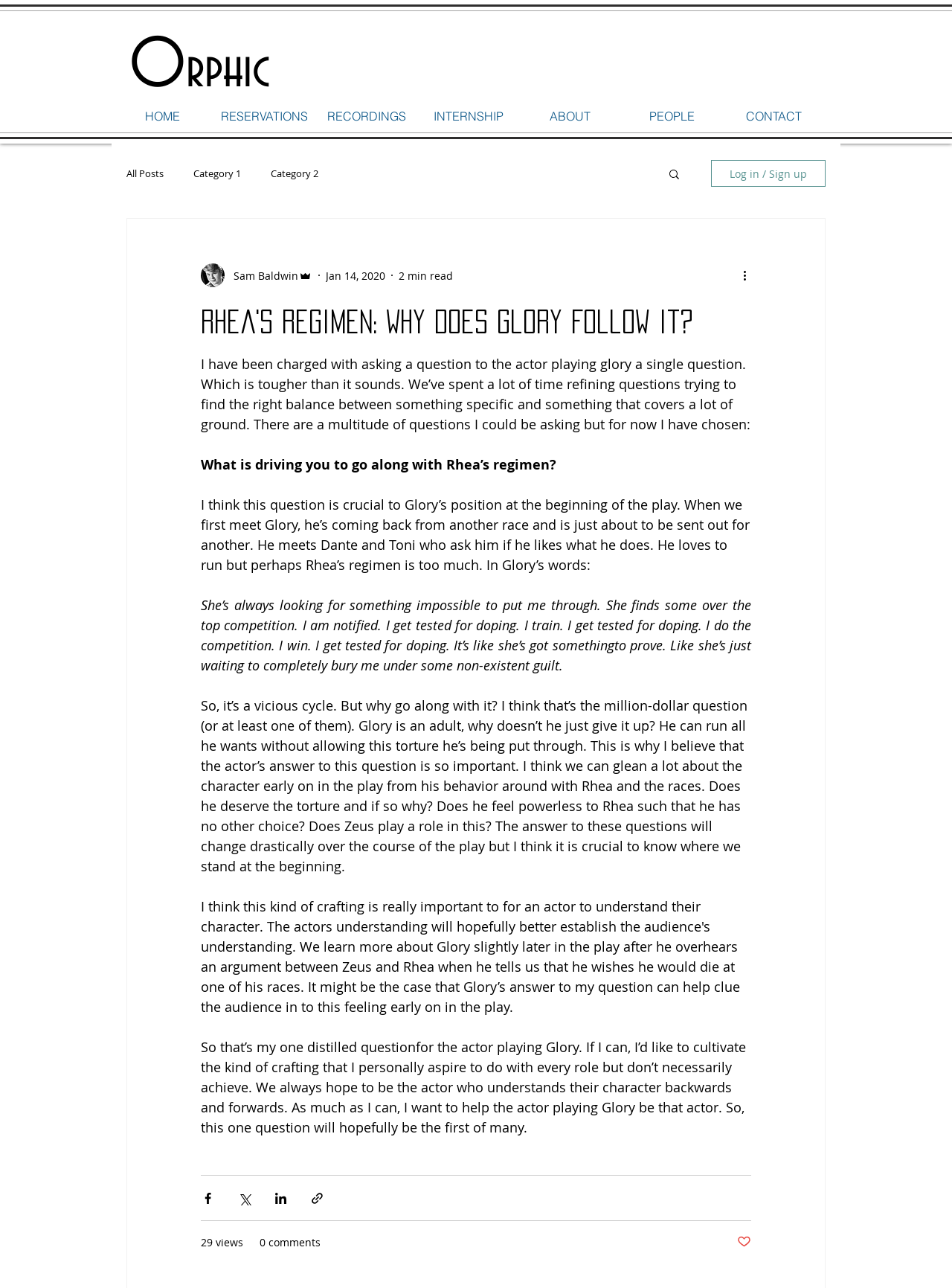Explain the features and main sections of the webpage comprehensively.

This webpage appears to be a blog post titled "Rhea's Regimen: Why does Glory Follow it?" written by Sam Baldwin, an admin. The page has a navigation menu at the top with links to "HOME", "RESERVATIONS", "RECORDINGS", "INTERNSHIP", "ABOUT", "PEOPLE", and "CONTACT". Below the navigation menu, there is a secondary navigation menu for the blog with links to "All Posts", "Category 1", and "Category 2". 

On the top right side, there is a search button with a magnifying glass icon and a "Log in / Sign up" button next to it. The author's profile picture and name "Sam Baldwin" are displayed, along with the post's date "Jan 14, 2020" and a "2 min read" indicator.

The main content of the page is the blog post, which discusses the play and the character Glory. The post is divided into several paragraphs, with the author explaining their thought process behind asking a specific question to the actor playing Glory. The question is "What is driving you to go along with Rhea's regimen?" and the author provides context and analysis of the character's situation in the play.

At the bottom of the post, there are social media sharing buttons for Facebook, Twitter, LinkedIn, and a link-sharing option. The post has 29 views and 0 comments, and there is an option to like the post.